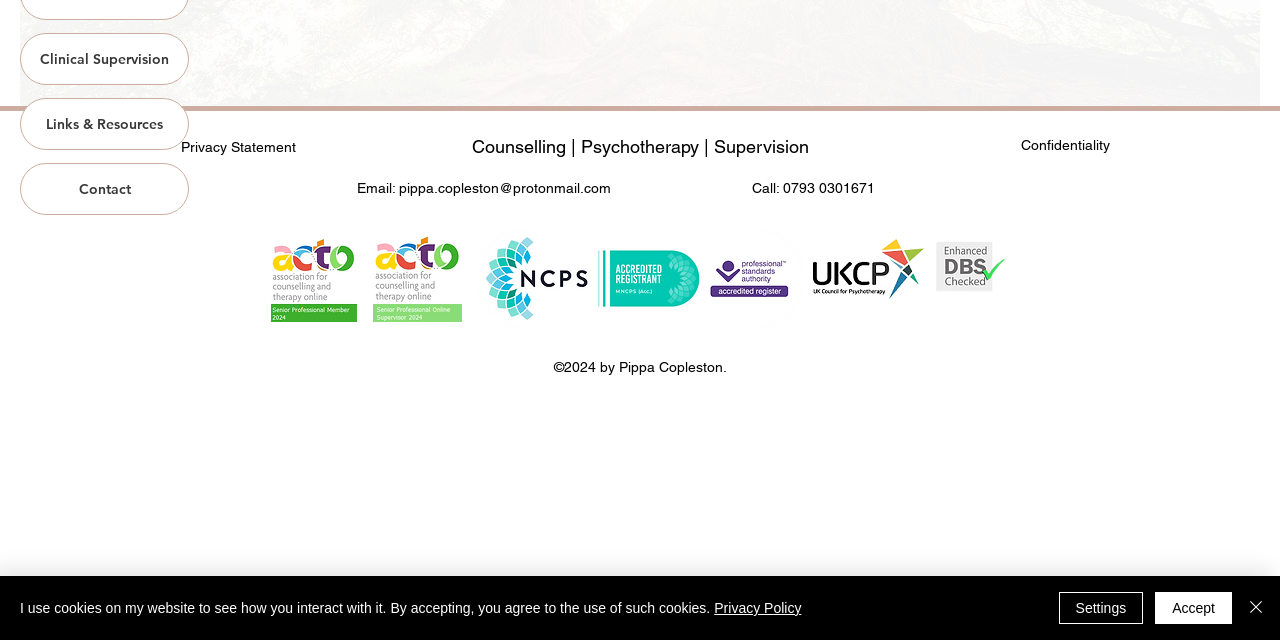Find the coordinates for the bounding box of the element with this description: "Links & Resources".

[0.016, 0.154, 0.147, 0.232]